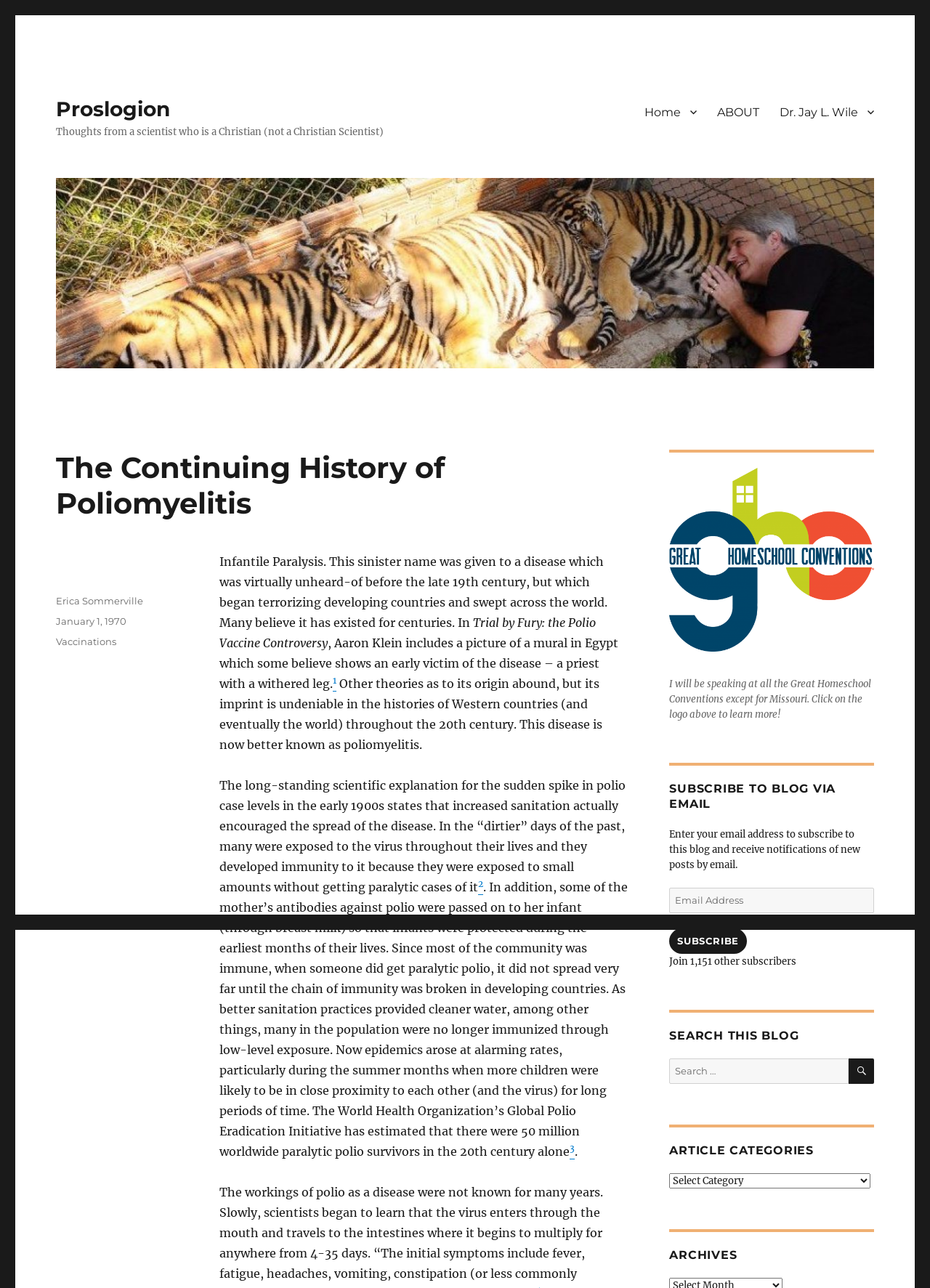Kindly provide the bounding box coordinates of the section you need to click on to fulfill the given instruction: "Click on the 'Home' link".

[0.682, 0.075, 0.76, 0.099]